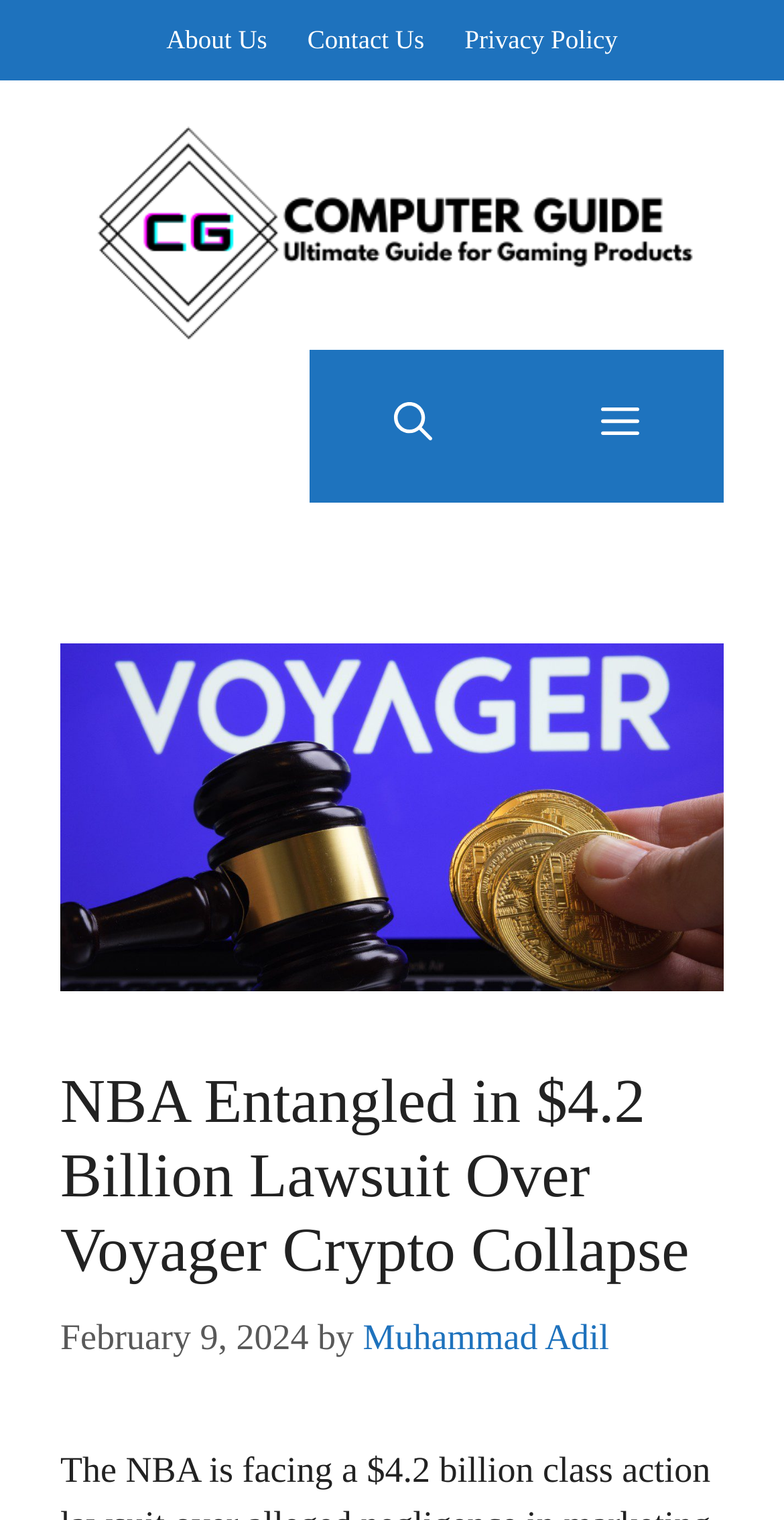Describe all the visual and textual components of the webpage comprehensively.

The webpage appears to be a news article or blog post about the NBA being entangled in a $4.2 billion lawsuit over the Voyager crypto collapse. 

At the top of the page, there is a banner that spans the entire width, containing a link to "Computer Guides" with an accompanying image. Below the banner, there are three links: "About Us", "Contact Us", and "Privacy Policy", which are aligned horizontally and centered at the top of the page.

To the right of these links, there is a navigation menu with a "Mobile Toggle" button and a link to "Open Search Bar". When the "Menu" button is expanded, it controls the primary menu.

The main content of the page is headed by a title, "NBA Entangled in $4.2 Billion Lawsuit Over Voyager Crypto Collapse", which is followed by a timestamp indicating the article was published on February 9, 2024. The author of the article, Muhammad Adil, is credited below the timestamp.